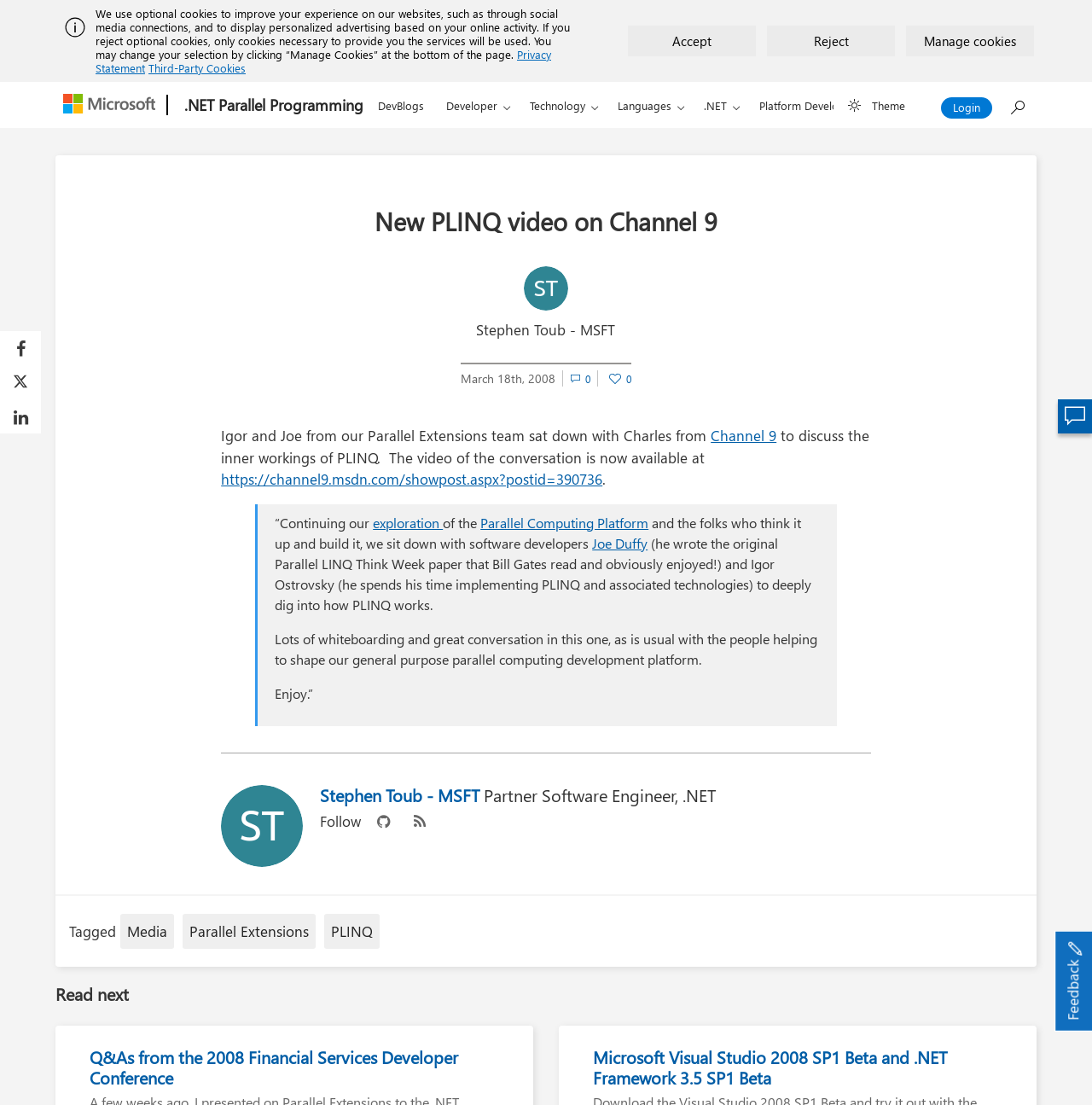Determine the bounding box coordinates for the clickable element to execute this instruction: "Watch the PLINQ video on Channel 9". Provide the coordinates as four float numbers between 0 and 1, i.e., [left, top, right, bottom].

[0.202, 0.425, 0.552, 0.442]